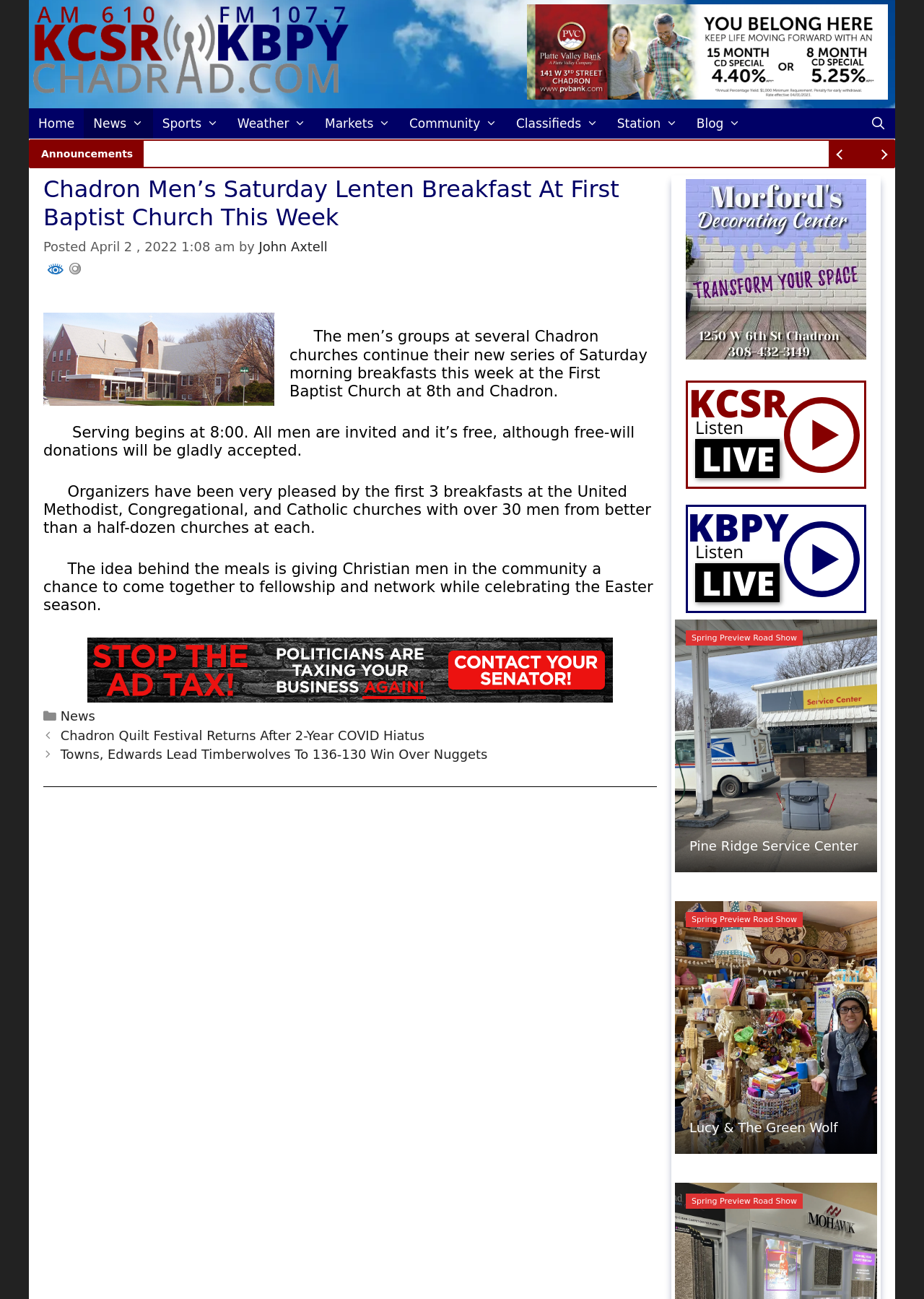Generate a thorough explanation of the webpage's elements.

The webpage appears to be a news article page from a local radio station, KCSR / KBPY. At the top, there is a banner with a link to the site's homepage and an image of the radio station's logo. Below the banner, there is a navigation menu with links to various sections of the website, including Home, News, Sports, Weather, Markets, Community, Classifieds, Station, and Blog.

The main content of the page is an article about a Saturday Lenten breakfast event at the First Baptist Church in Chadron. The article's title, "Chadron Men’s Saturday Lenten Breakfast At First Baptist Church This Week", is displayed prominently at the top of the article section. Below the title, there is a time stamp indicating that the article was published on April 2, 2022, at 1:08 am. The article's author, John Axtell, is also credited.

The article's content is divided into several paragraphs, which describe the event and its purpose. There is also an image loading icon, but no actual image is displayed. The article is followed by a footer section with links to categories and related posts.

To the right of the main content, there are several complementary sections with links to various advertisers, including Morford's Decorating Center, kcsr listen live, kbpy listen live, Pine Ridge Service Center, and Lucy & The Green Wolf. These sections are stacked vertically and take up a significant portion of the right-hand side of the page.